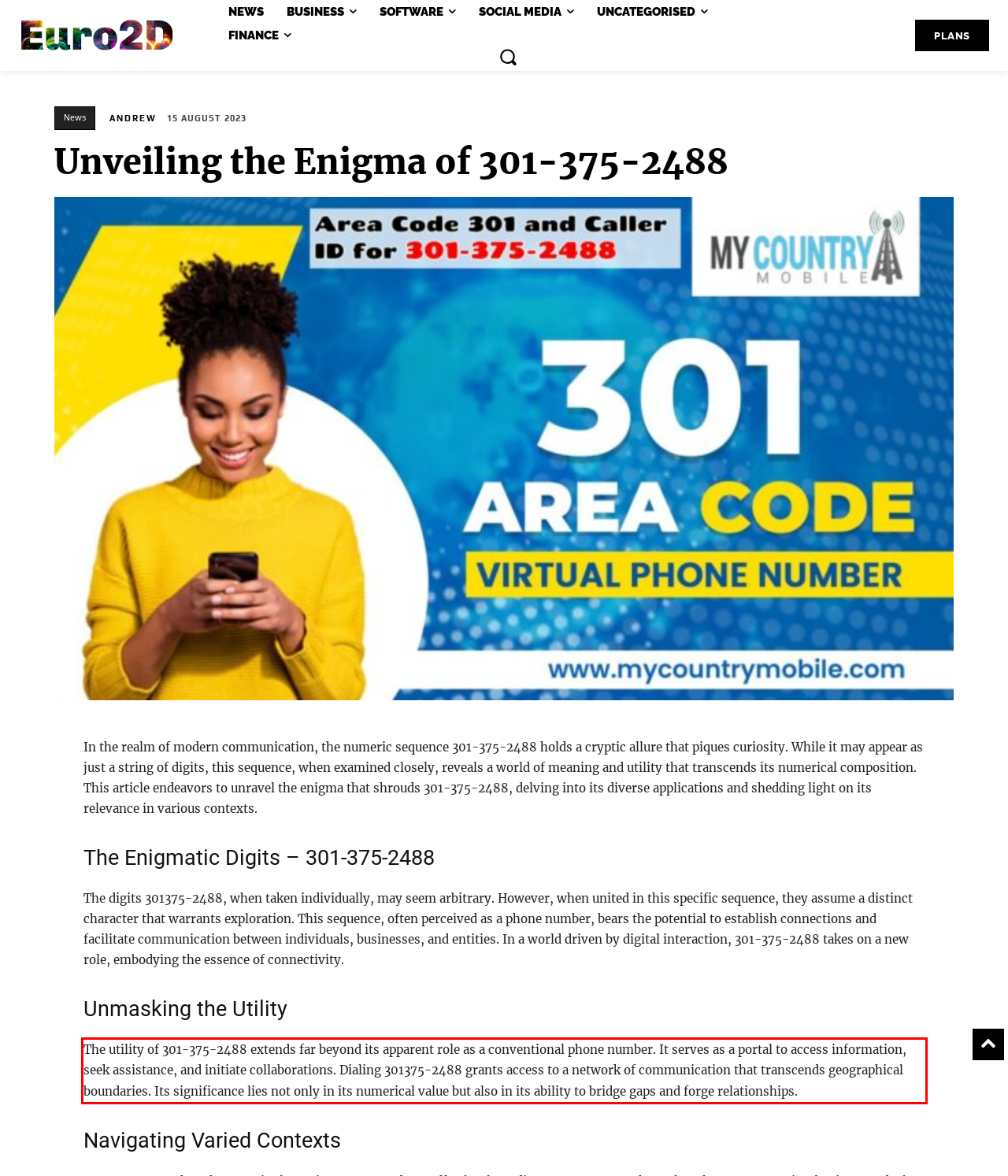Using OCR, extract the text content found within the red bounding box in the given webpage screenshot.

The utility of 301-375-2488 extends far beyond its apparent role as a conventional phone number. It serves as a portal to access information, seek assistance, and initiate collaborations. Dialing 301375-2488 grants access to a network of communication that transcends geographical boundaries. Its significance lies not only in its numerical value but also in its ability to bridge gaps and forge relationships.